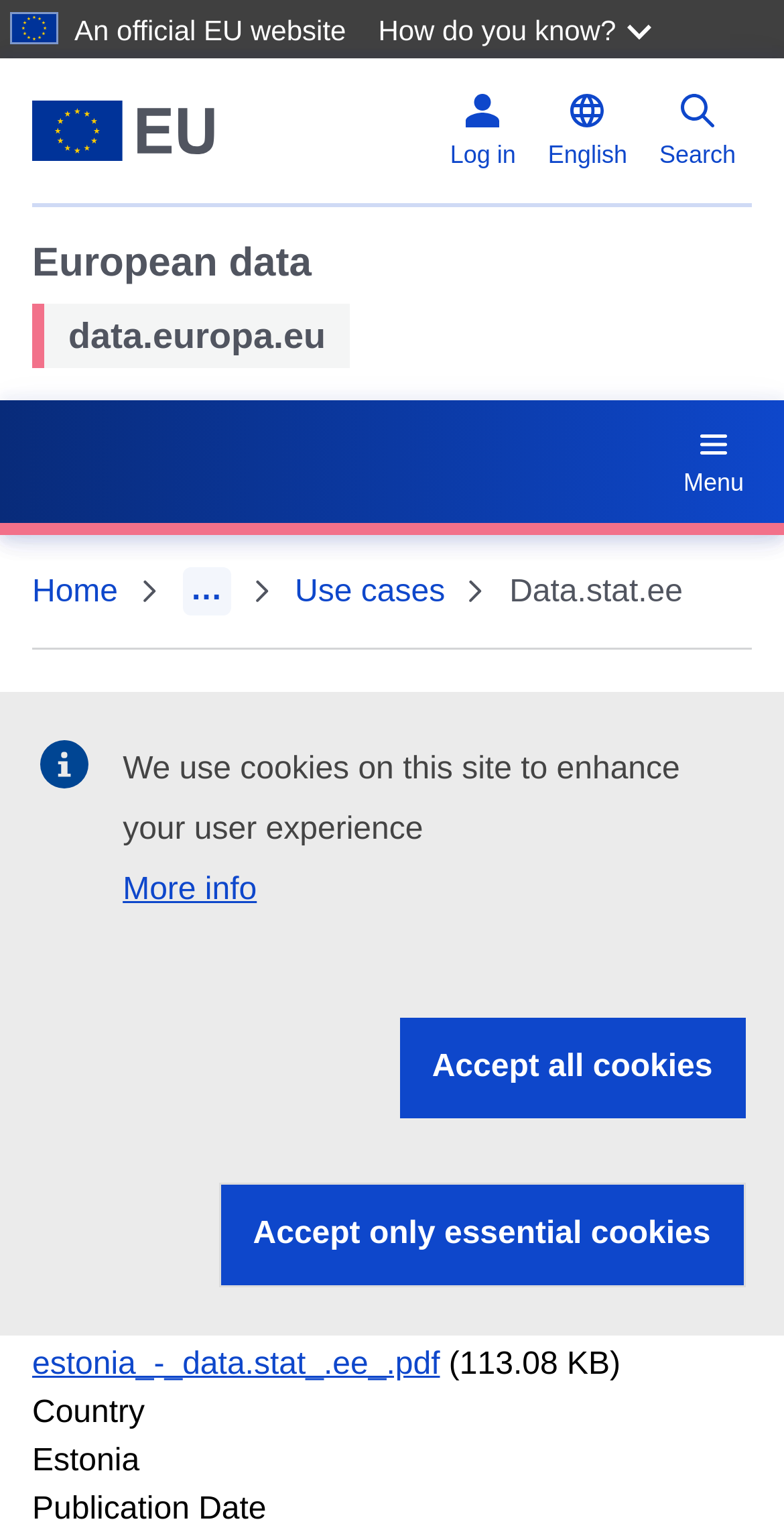Generate a comprehensive caption for the webpage you are viewing.

The webpage is an official EU website, specifically Statistics Estonia, which provides visualizations of economic figures for several countries. At the top left, there is a link to skip to the main content. Next to it, there is a static text "An official EU website". On the top right, there are several links and buttons, including "European Union", "Log in", "Change language", and a search bar.

Below the top section, there is a navigation menu with links to "Home", "Use cases", and "Data.stat.ee". The main content of the webpage is a heading "data.stat.ee" which describes the purpose of the website. Below the heading, there is a long paragraph of text that explains the types of economic figures and graphs available on the website.

On the right side of the main content, there is a section with a link to a PDF file and its file size. Below it, there are two static texts, "Country" and "Estonia", and "Publication Date". At the bottom of the webpage, there is a cookie notification with a heading, a button to get more information, and two buttons to accept cookies.

There are several images on the webpage, including the European Union flag. The layout of the webpage is organized, with clear headings and concise text.